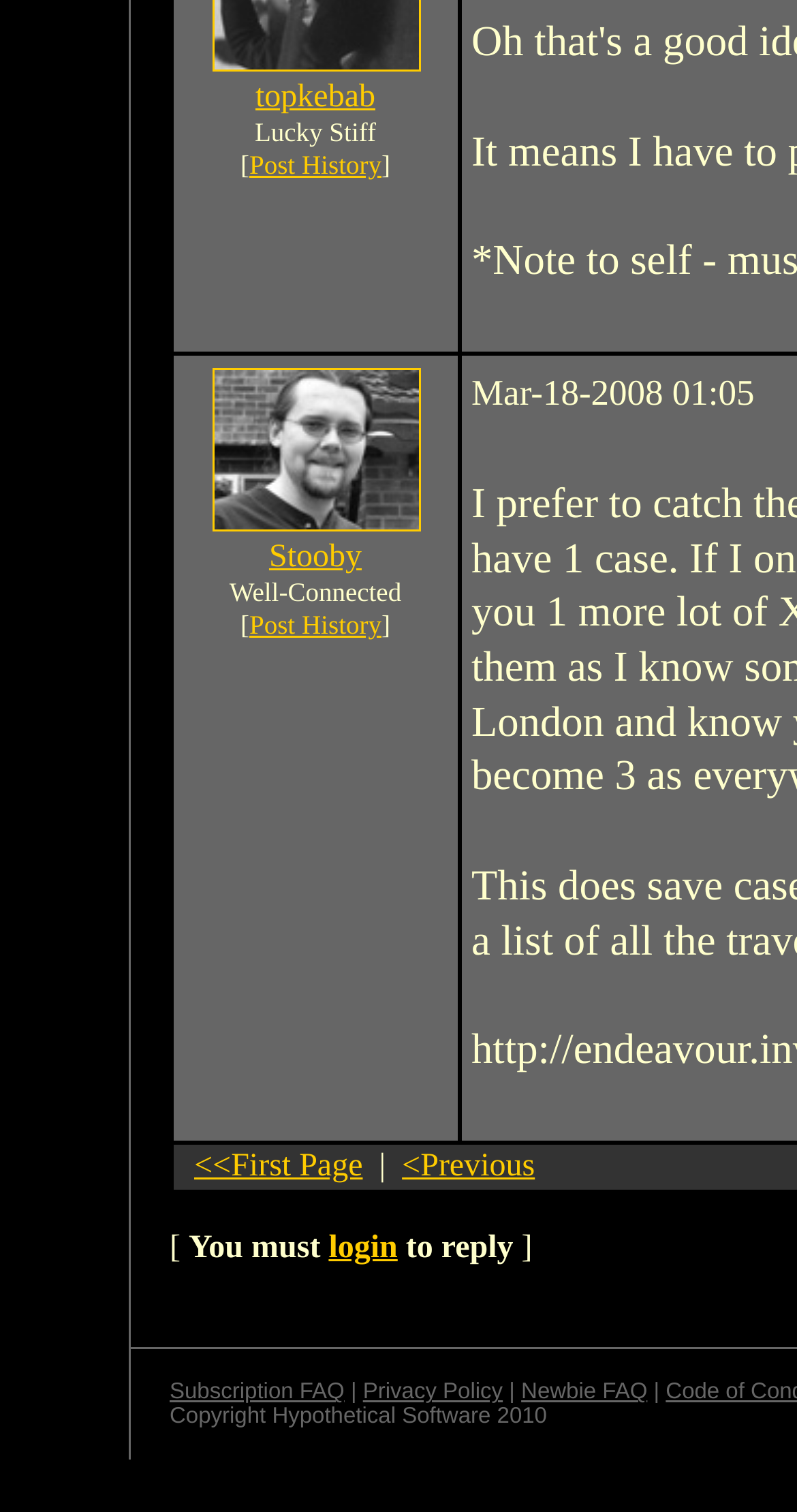Respond with a single word or phrase:
What is the text of the image description below 'Stooby'?

Well-Connected